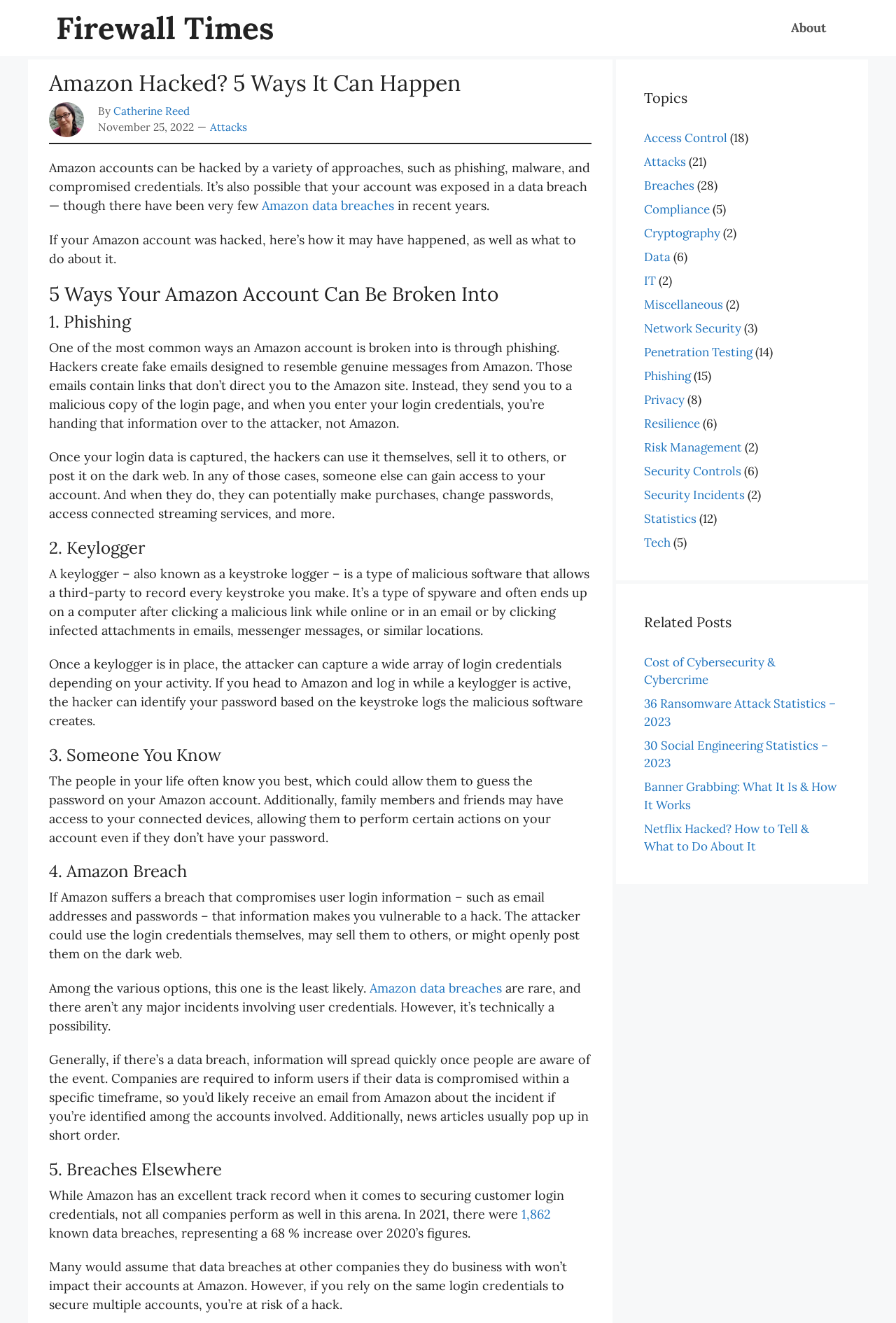Identify the bounding box coordinates of the clickable region required to complete the instruction: "Explore topics related to Phishing". The coordinates should be given as four float numbers within the range of 0 and 1, i.e., [left, top, right, bottom].

[0.719, 0.278, 0.771, 0.29]